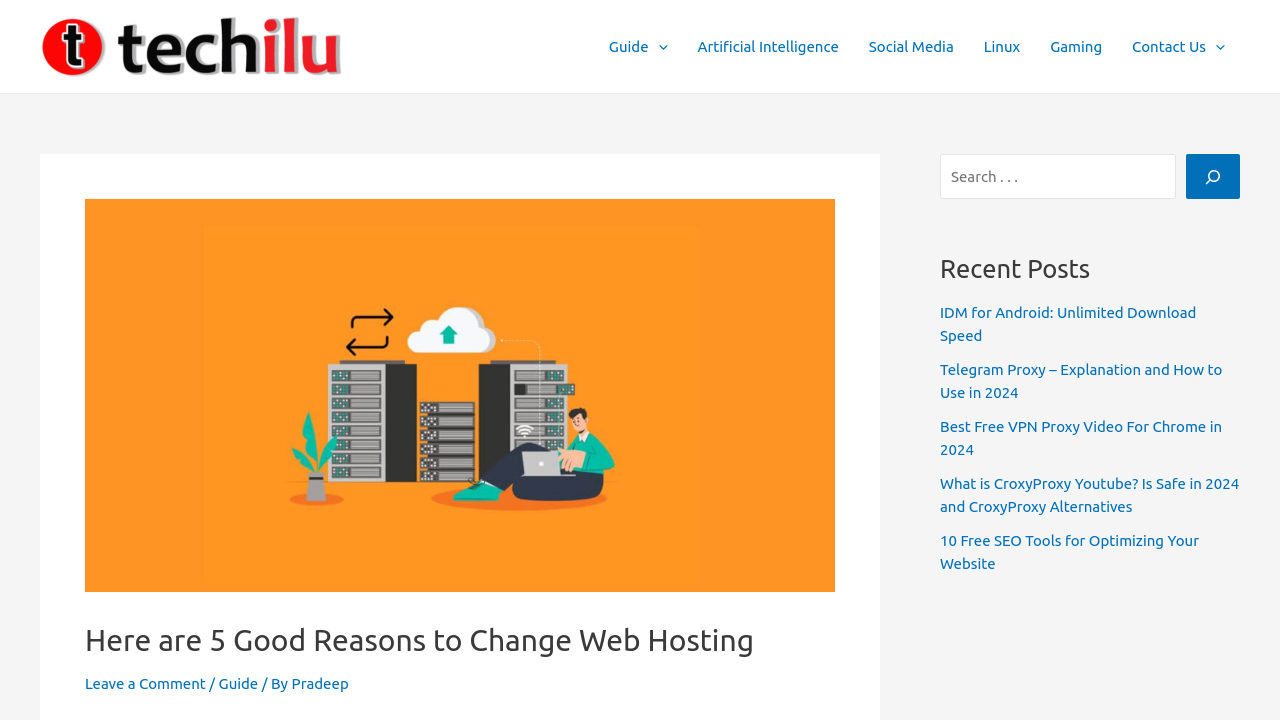Please determine the bounding box coordinates of the element's region to click for the following instruction: "Contact Us".

[0.873, 0.009, 0.969, 0.12]